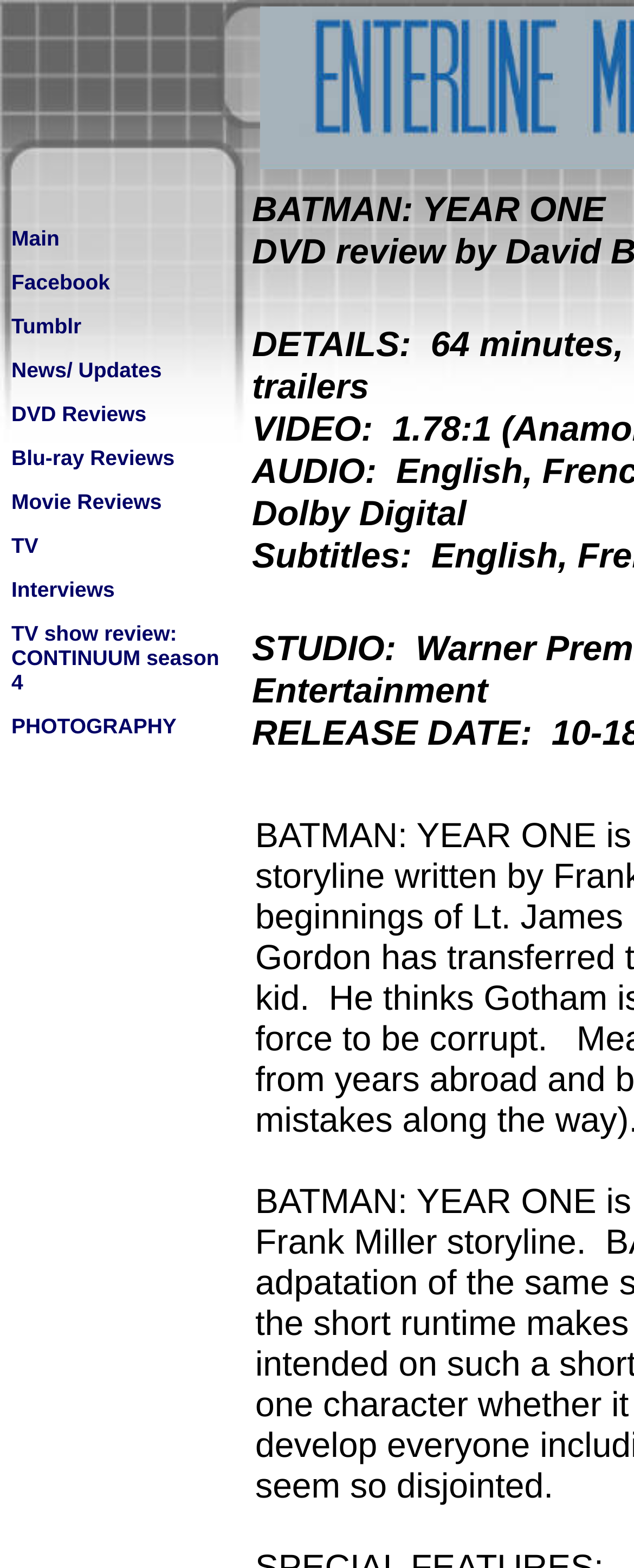Find the bounding box coordinates of the element to click in order to complete this instruction: "Click on Main". The bounding box coordinates must be four float numbers between 0 and 1, denoted as [left, top, right, bottom].

[0.018, 0.143, 0.094, 0.161]